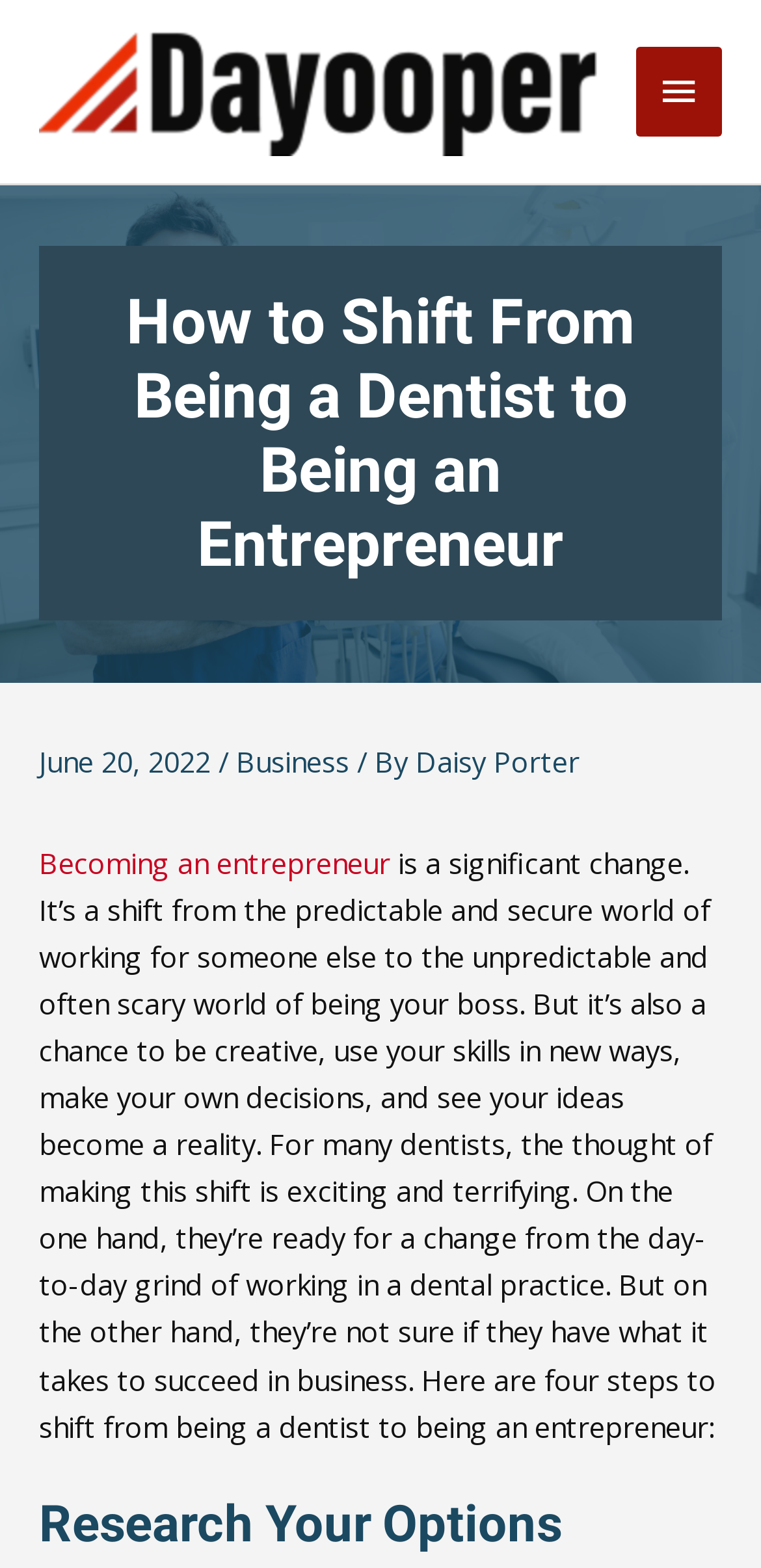What is the date of the article?
Please elaborate on the answer to the question with detailed information.

The date of the article can be found in the header section of the webpage, where it is written as 'June 20, 2022'.